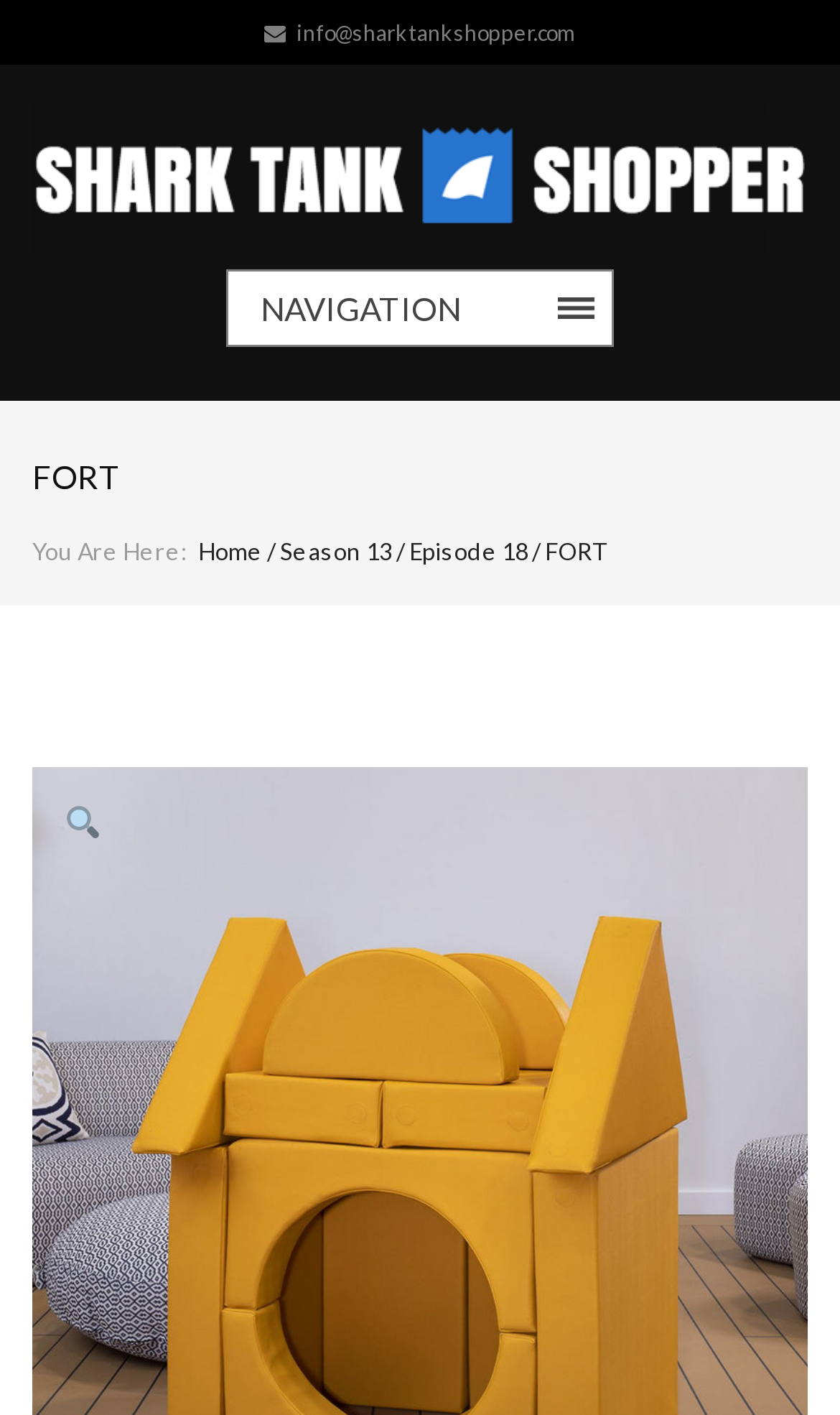What is the current navigation path?
Look at the image and answer the question with a single word or phrase.

Home / Season 13 / Episode 18 / FORT